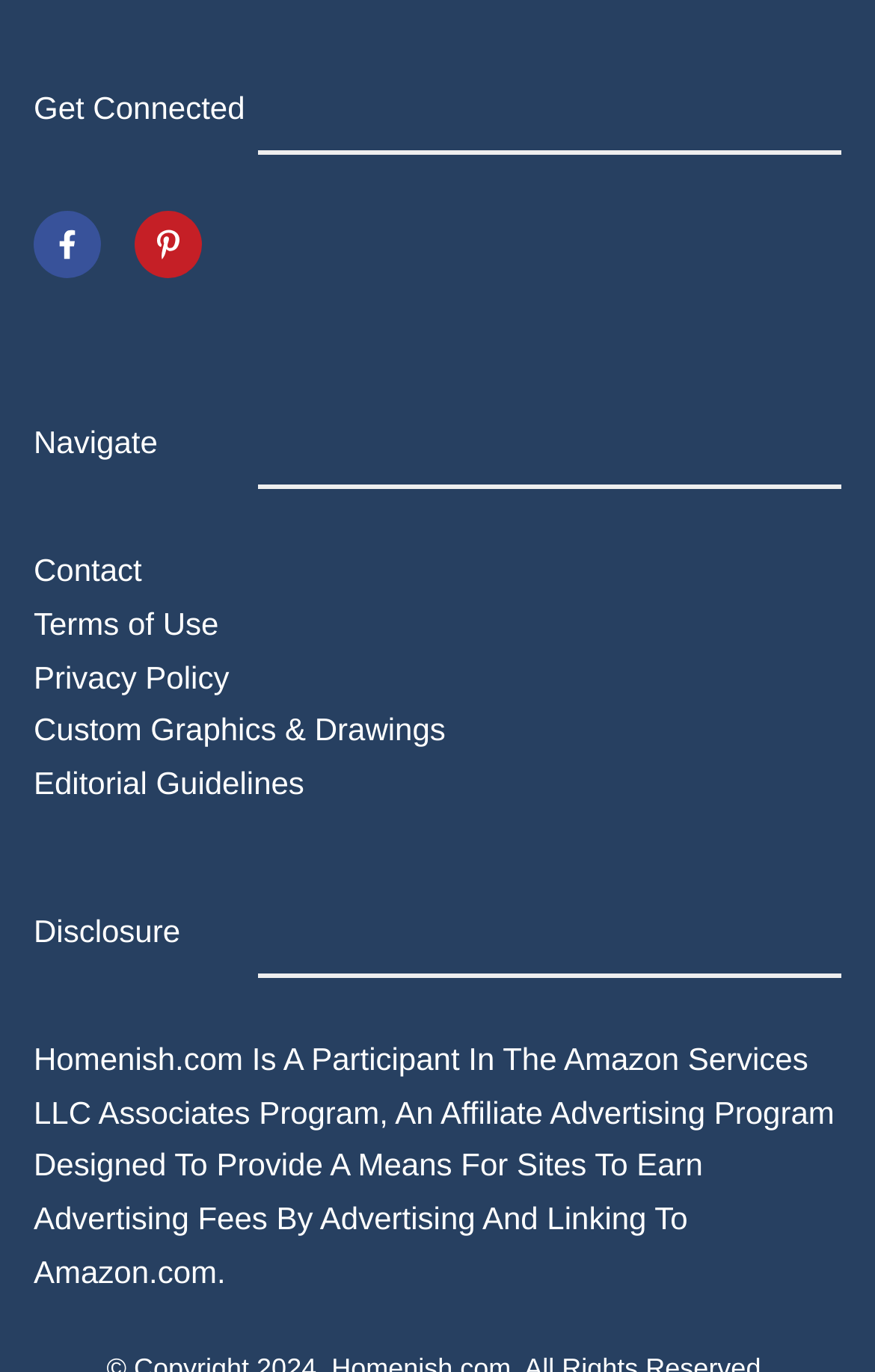How can users contact the website?
Based on the image, answer the question in a detailed manner.

The webpage has a link to 'Contact', which provides users with a way to get in touch with the website or its administrators.